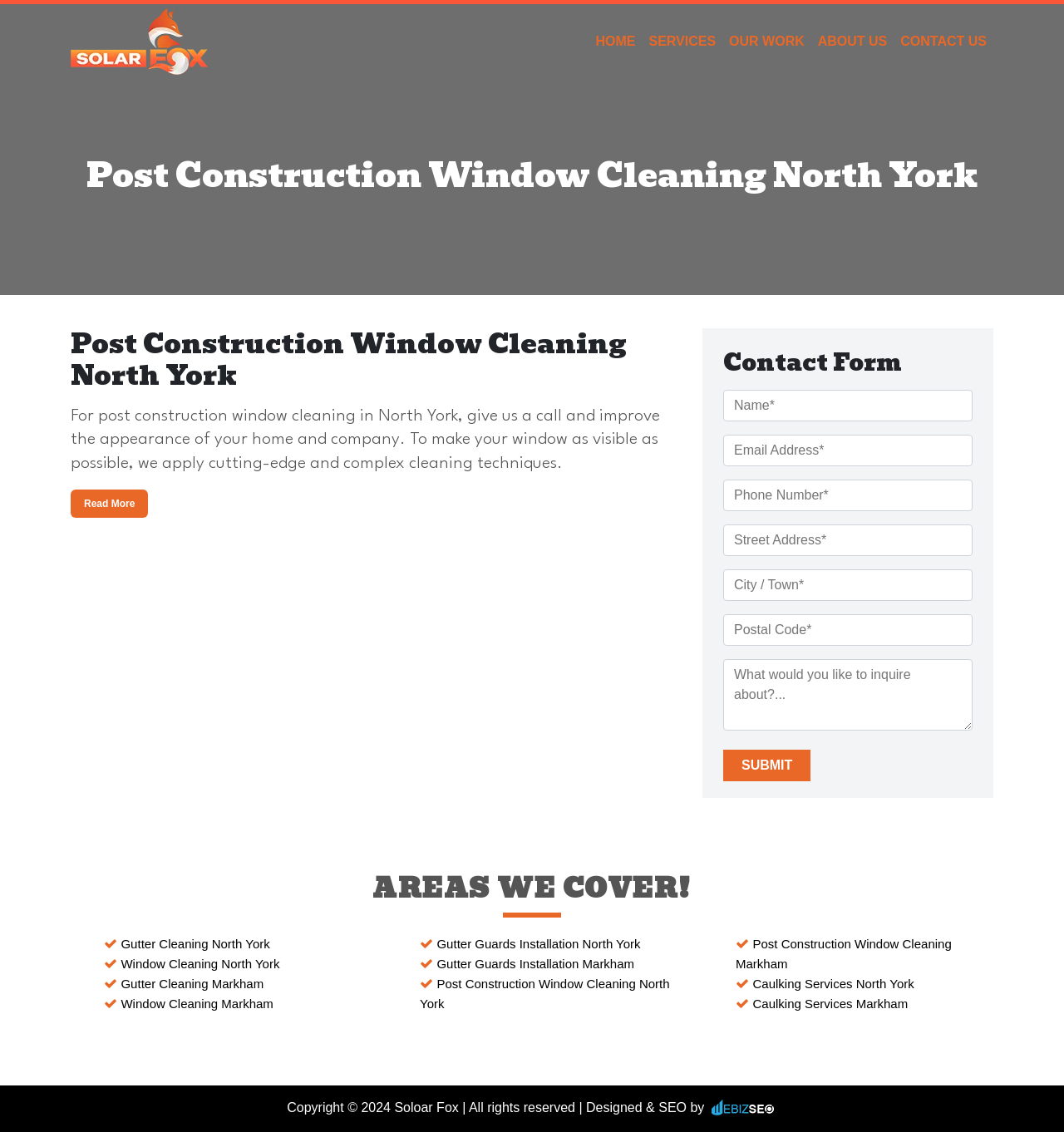Please find and report the primary heading text from the webpage.

Post Construction Window Cleaning North York